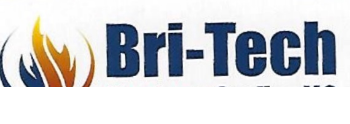What type of clients does Bri-Tech cater to?
Based on the image, please offer an in-depth response to the question.

The caption states that Bri-Tech's expertise in HVAC solutions caters to both residential and commercial needs, indicating that the company provides services to both types of clients.